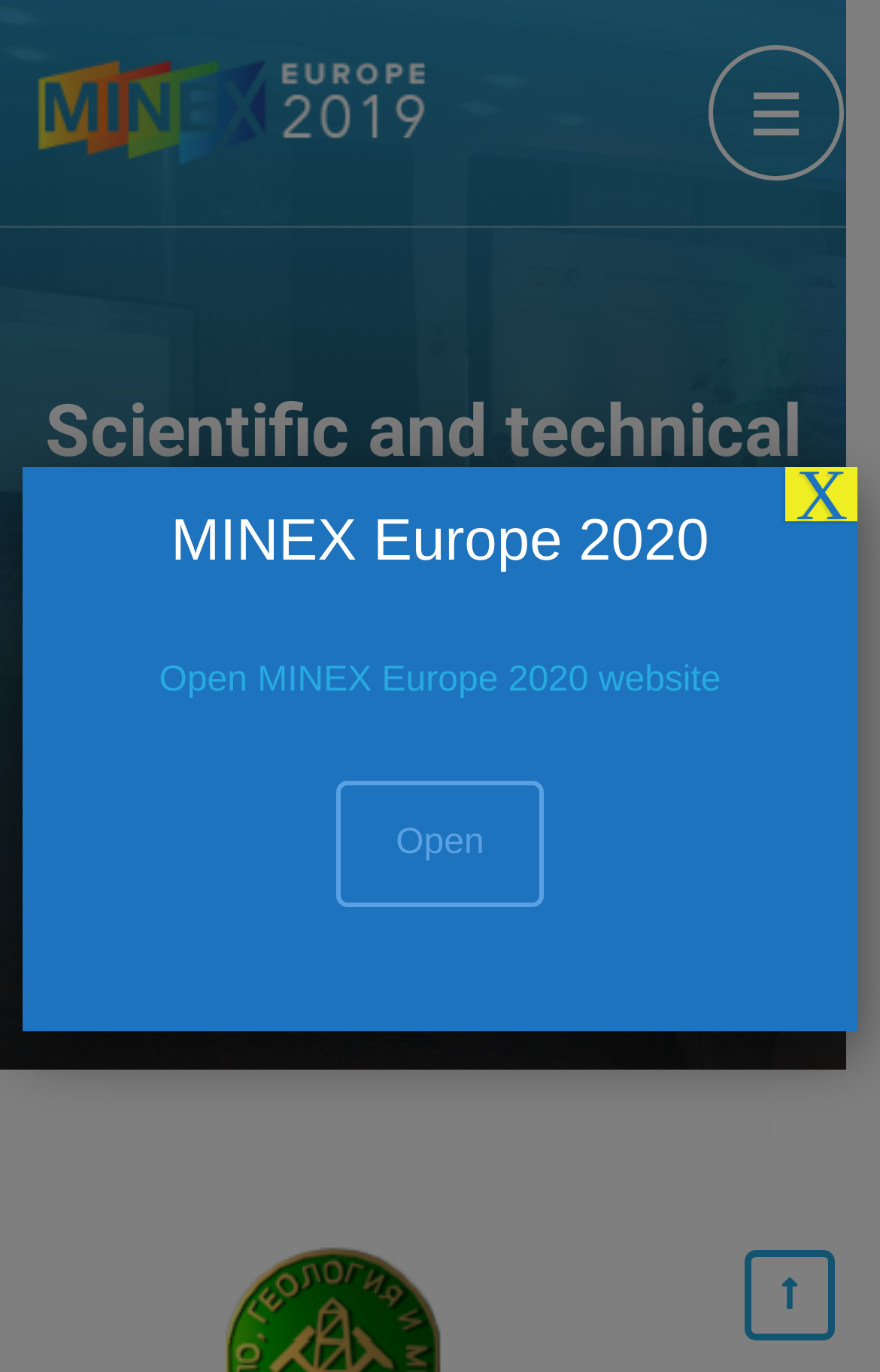Extract the heading text from the webpage.

Scientific and technical union of mining, geology and metallurgy in Bulgaria